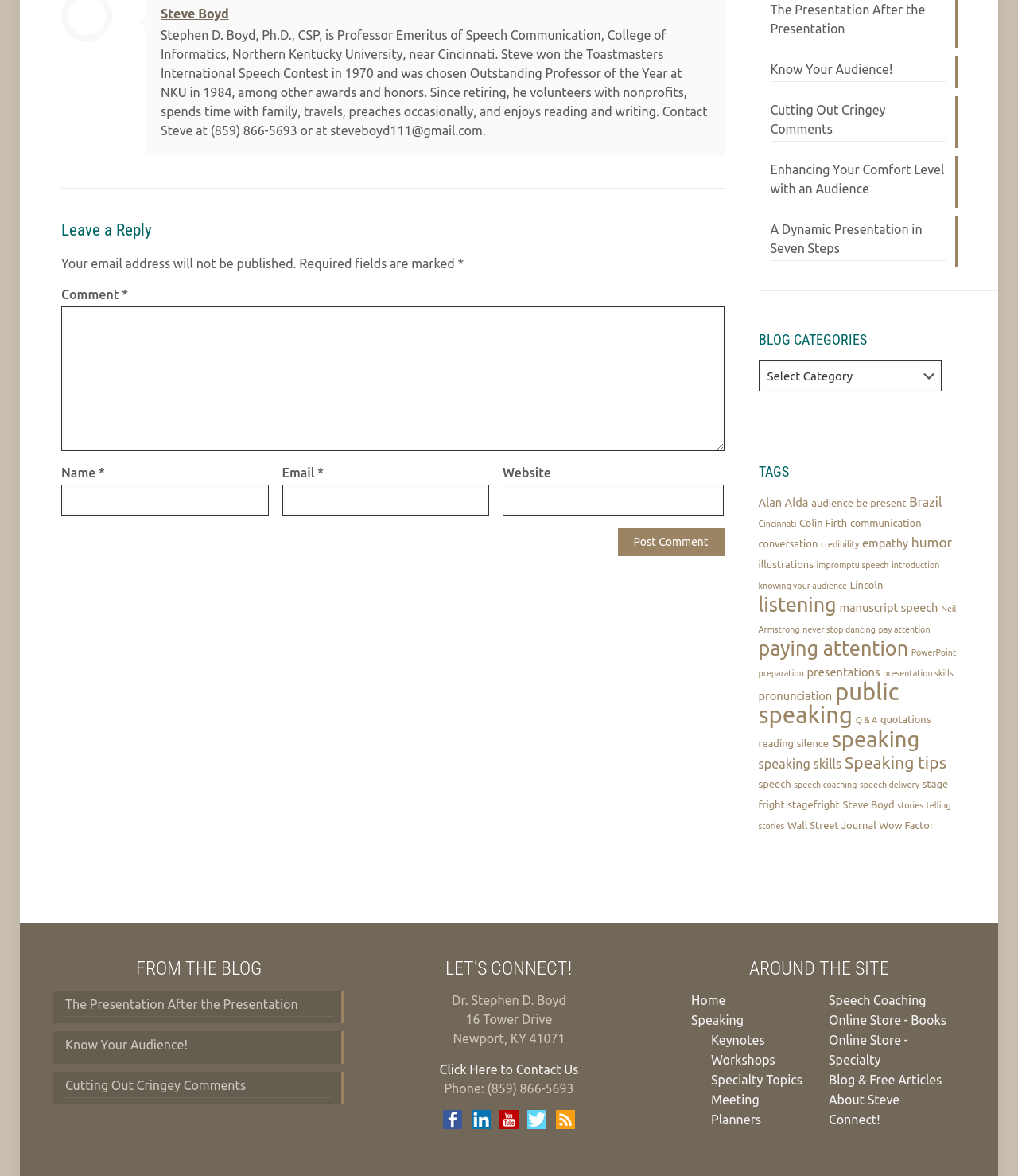Determine the bounding box coordinates for the clickable element to execute this instruction: "Get educated through training classes". Provide the coordinates as four float numbers between 0 and 1, i.e., [left, top, right, bottom].

None